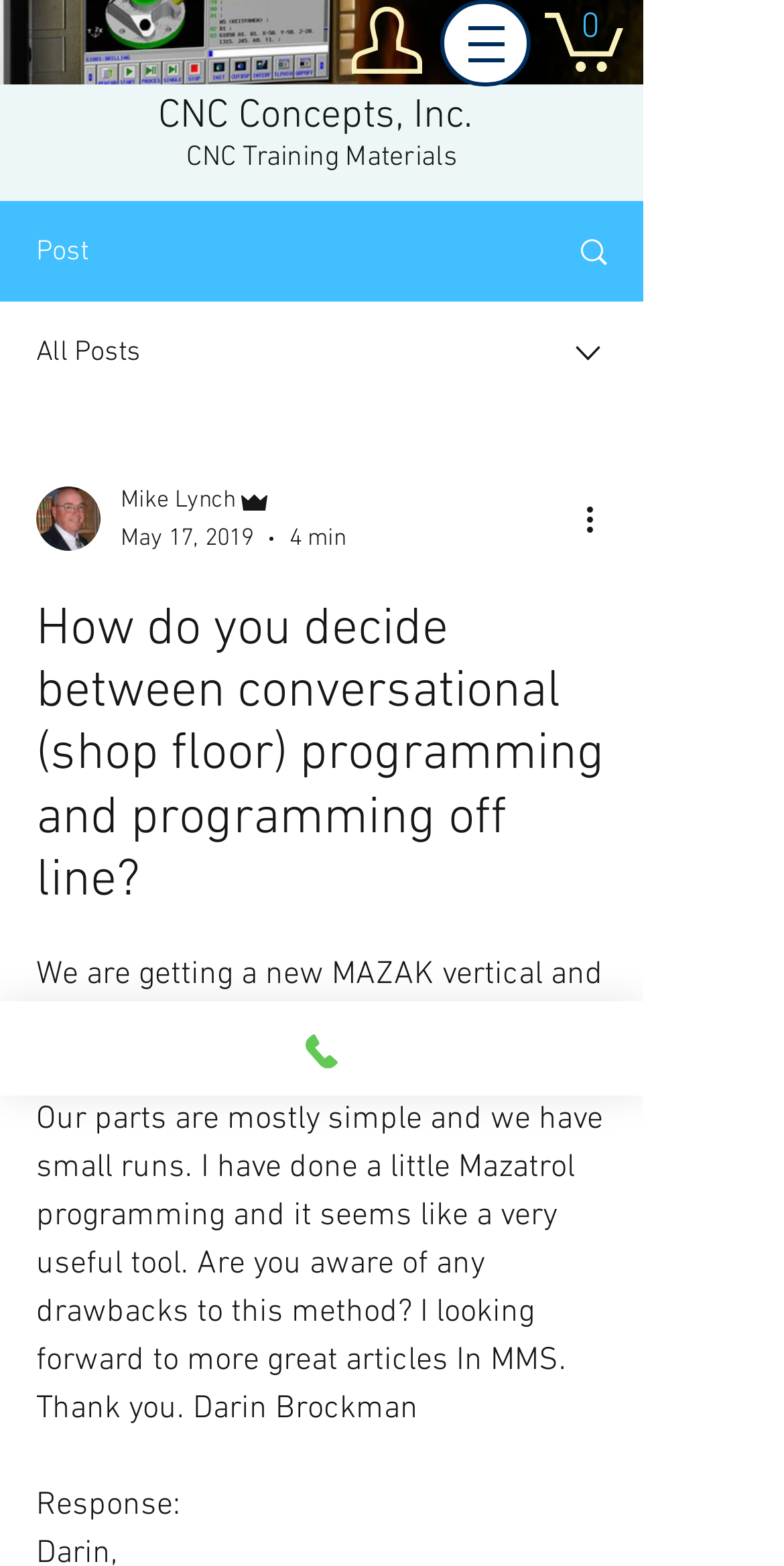What is the date of the article?
Look at the screenshot and respond with a single word or phrase.

May 17, 2019